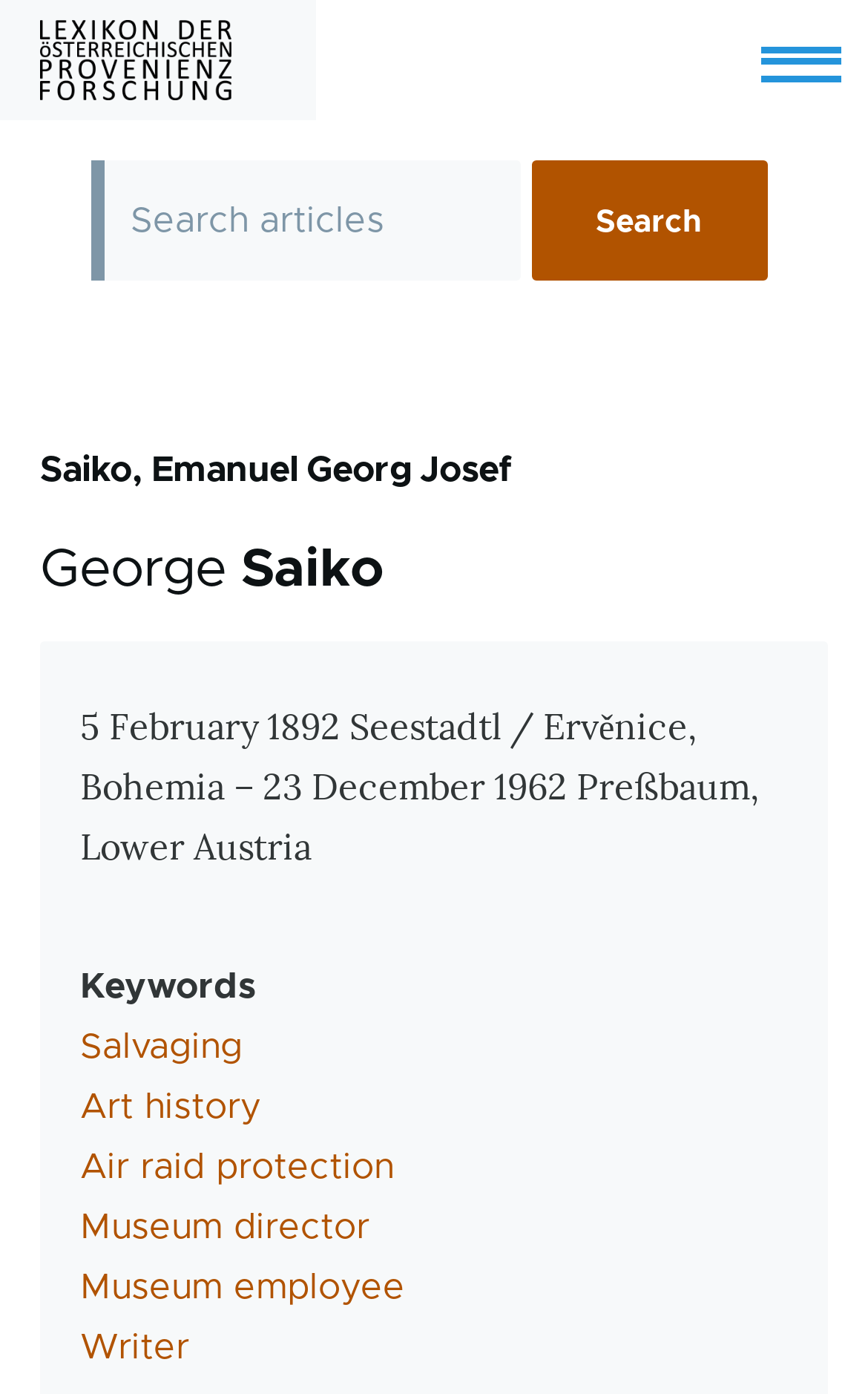What are the keywords related to Emanuel Georg Josef Saiko?
Based on the image, provide your answer in one word or phrase.

Salvaging, Art history, Air raid protection, Museum director, Museum employee, Writer